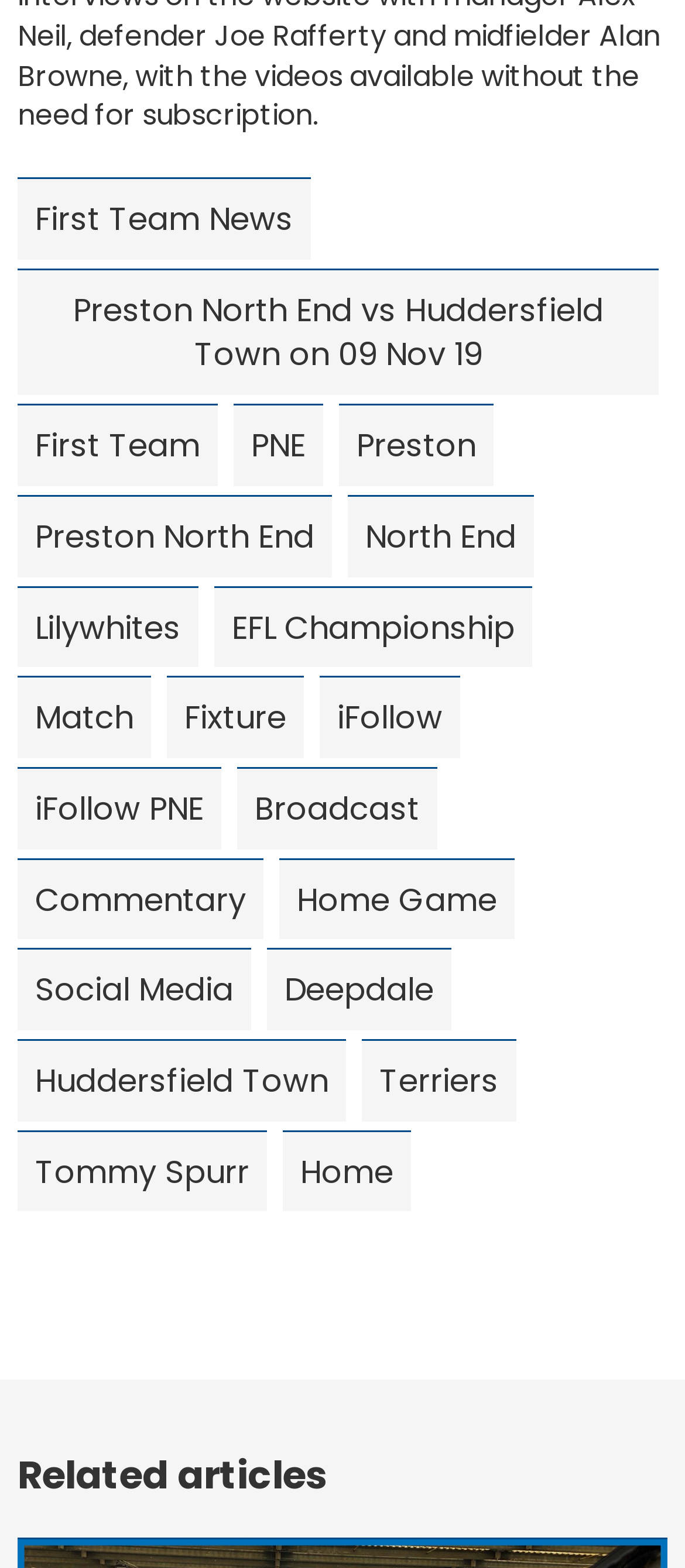Please determine the bounding box coordinates for the element that should be clicked to follow these instructions: "View Related articles".

[0.026, 0.925, 0.477, 0.959]